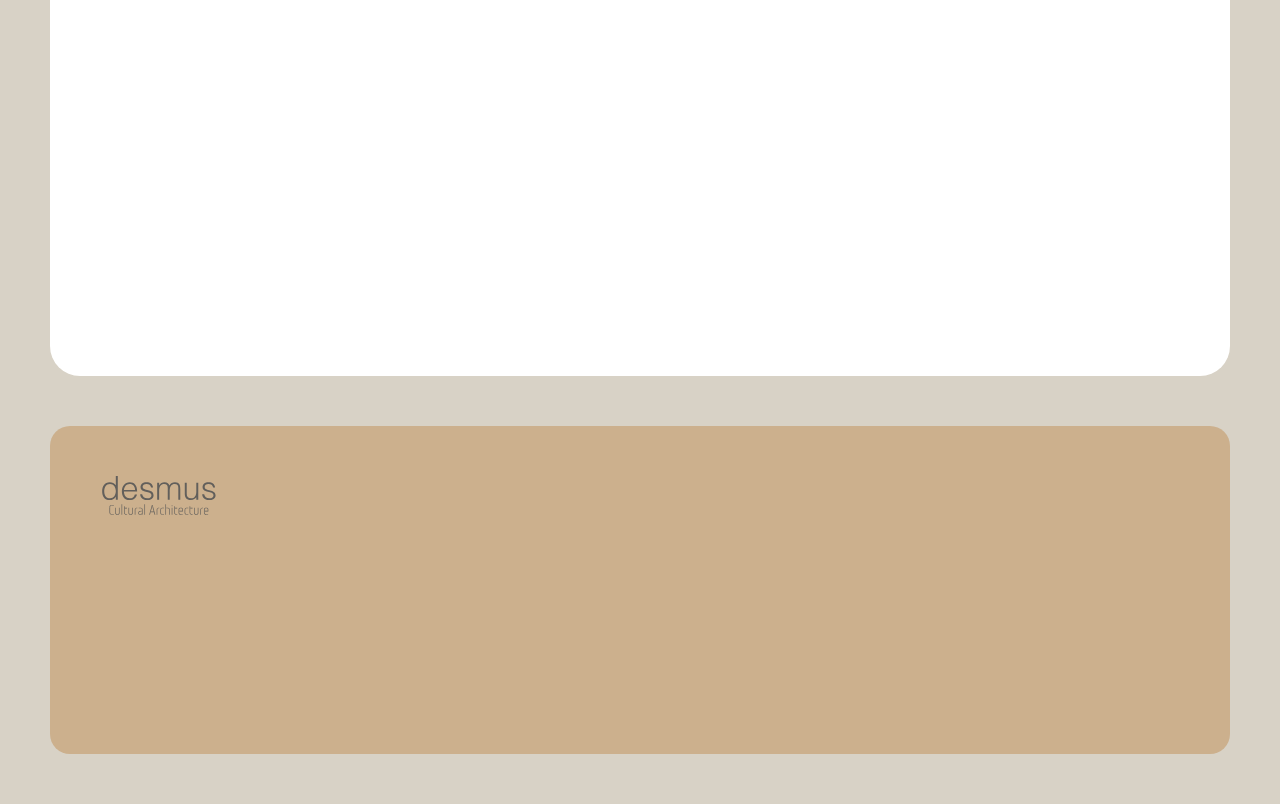Please find and report the bounding box coordinates of the element to click in order to perform the following action: "Learn about the company". The coordinates should be expressed as four float numbers between 0 and 1, in the format [left, top, right, bottom].

[0.286, 0.599, 0.334, 0.621]